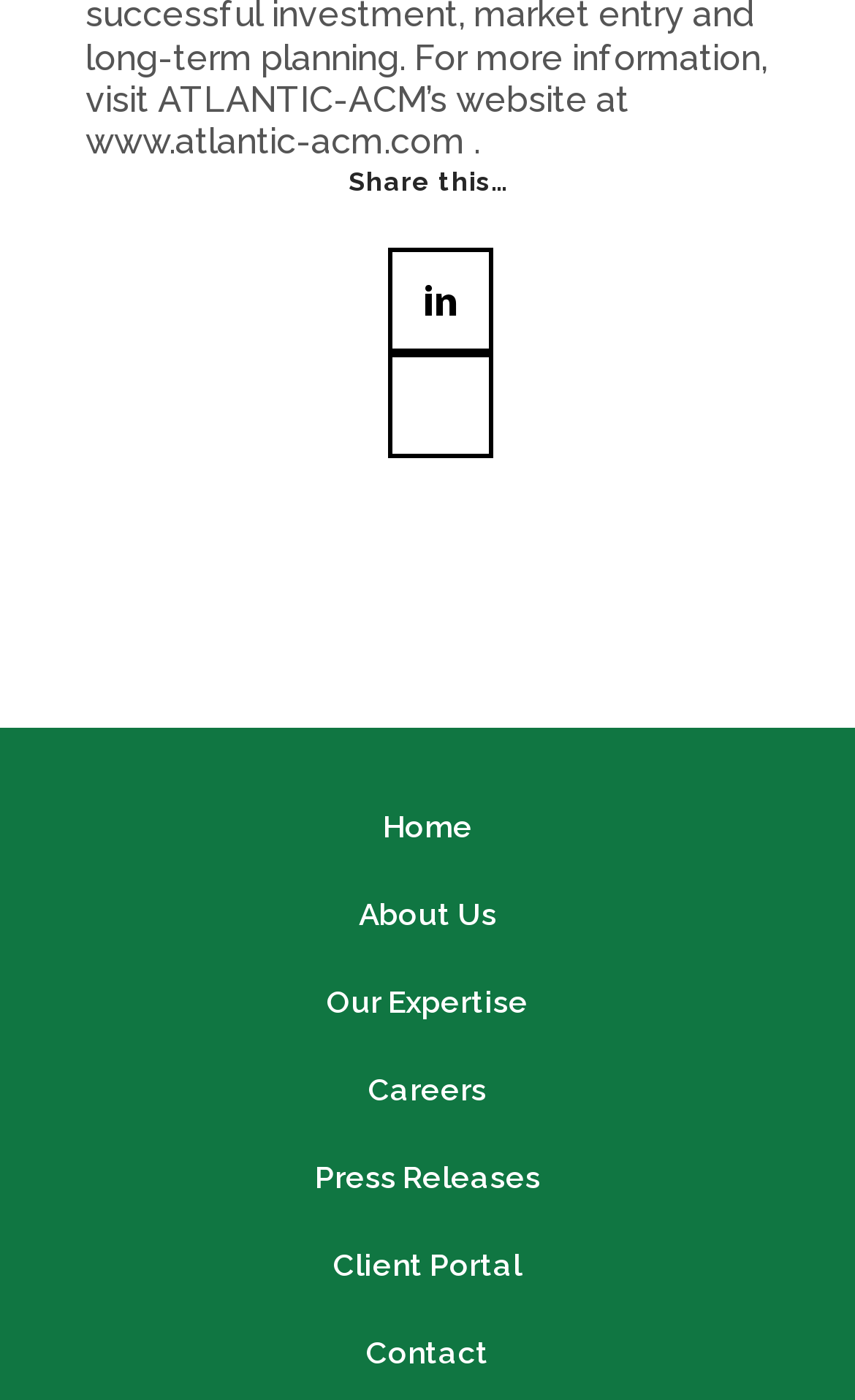Determine the bounding box coordinates for the area that needs to be clicked to fulfill this task: "Access Client Portal". The coordinates must be given as four float numbers between 0 and 1, i.e., [left, top, right, bottom].

[0.368, 0.893, 0.632, 0.927]